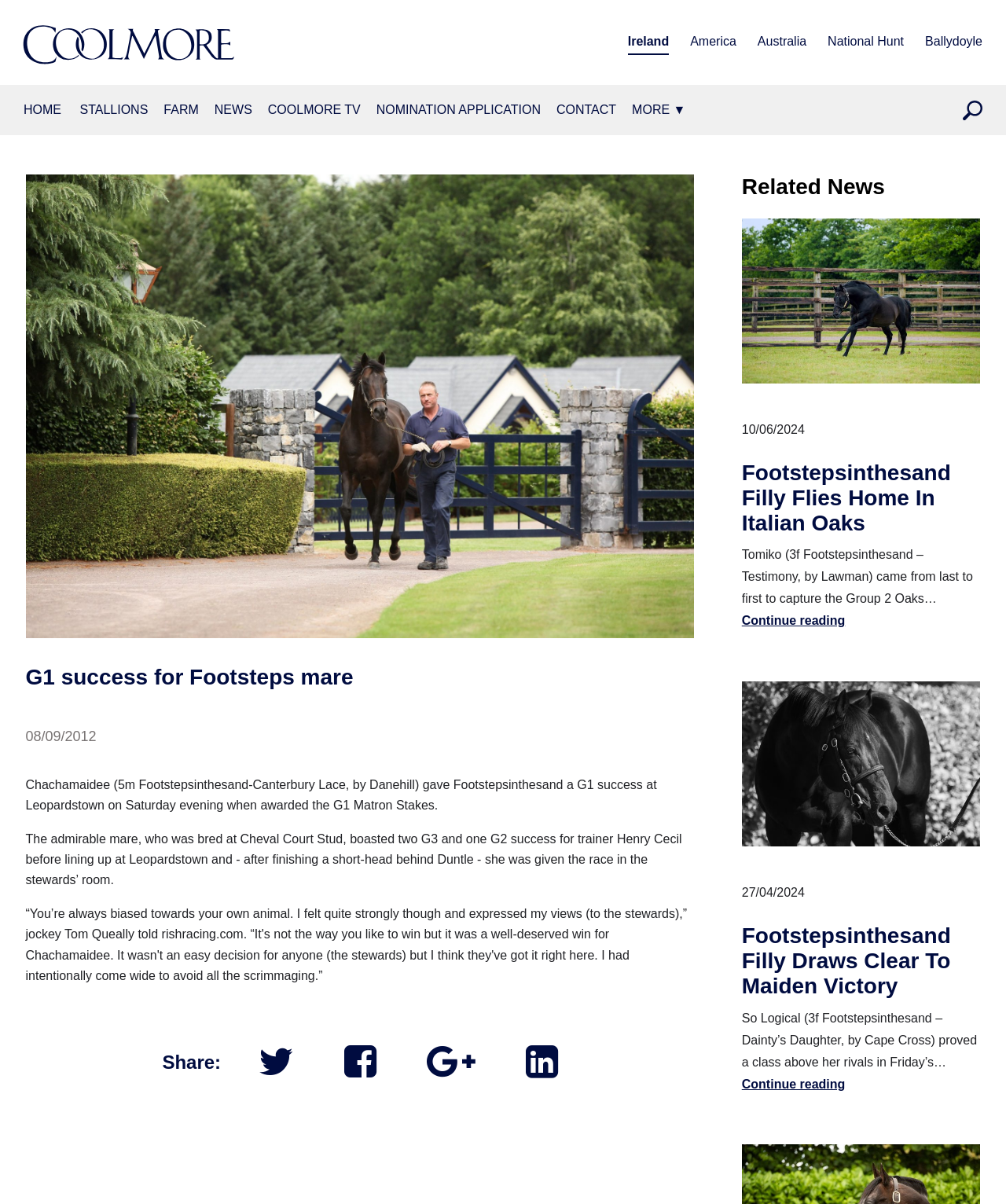Please identify the bounding box coordinates of the element that needs to be clicked to execute the following command: "Read more about Footstepsinthesand Filly Flies Home In Italian Oaks". Provide the bounding box using four float numbers between 0 and 1, formatted as [left, top, right, bottom].

[0.737, 0.181, 0.975, 0.525]